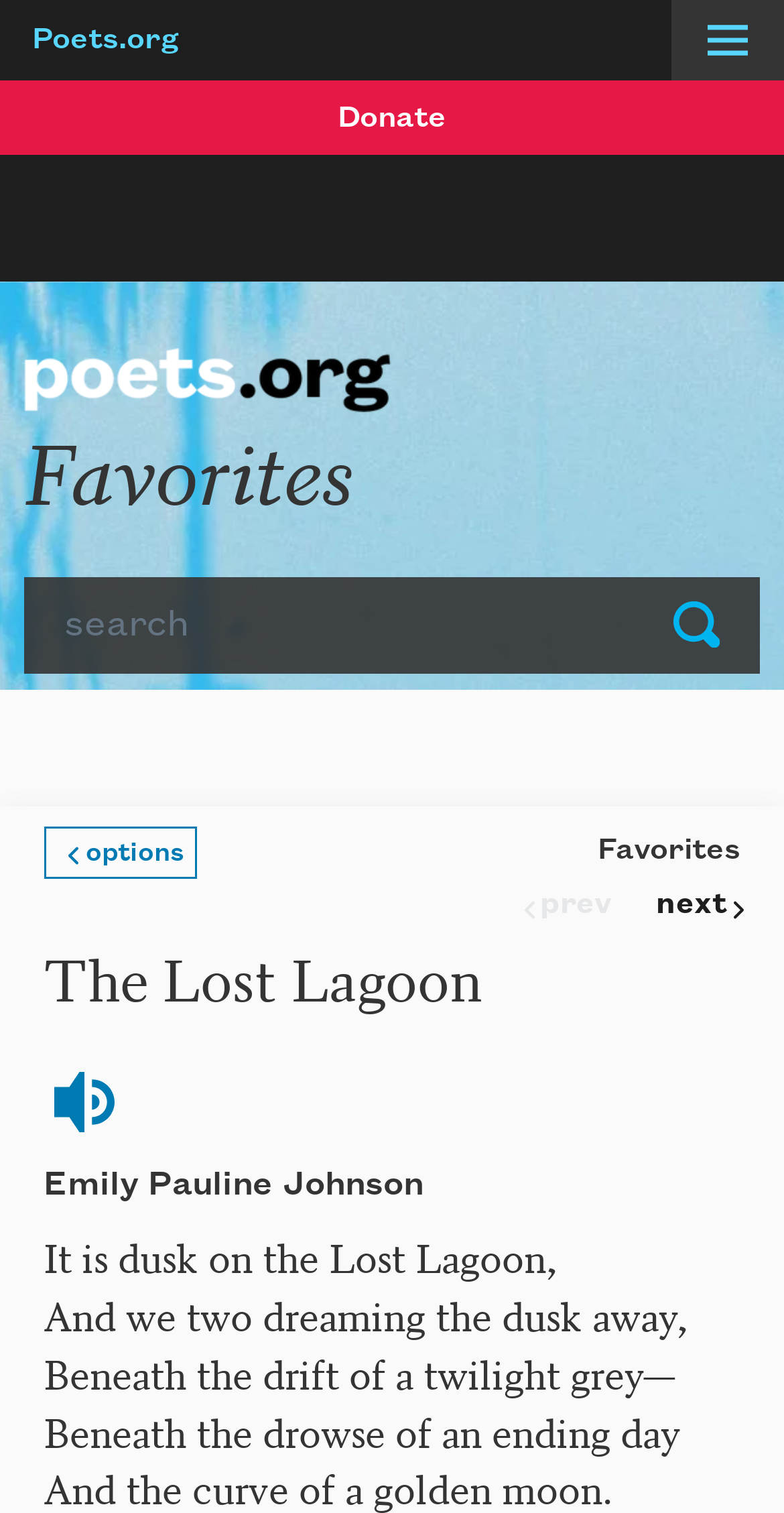Give a one-word or short phrase answer to the question: 
How many buttons are there in the page submenu block?

3